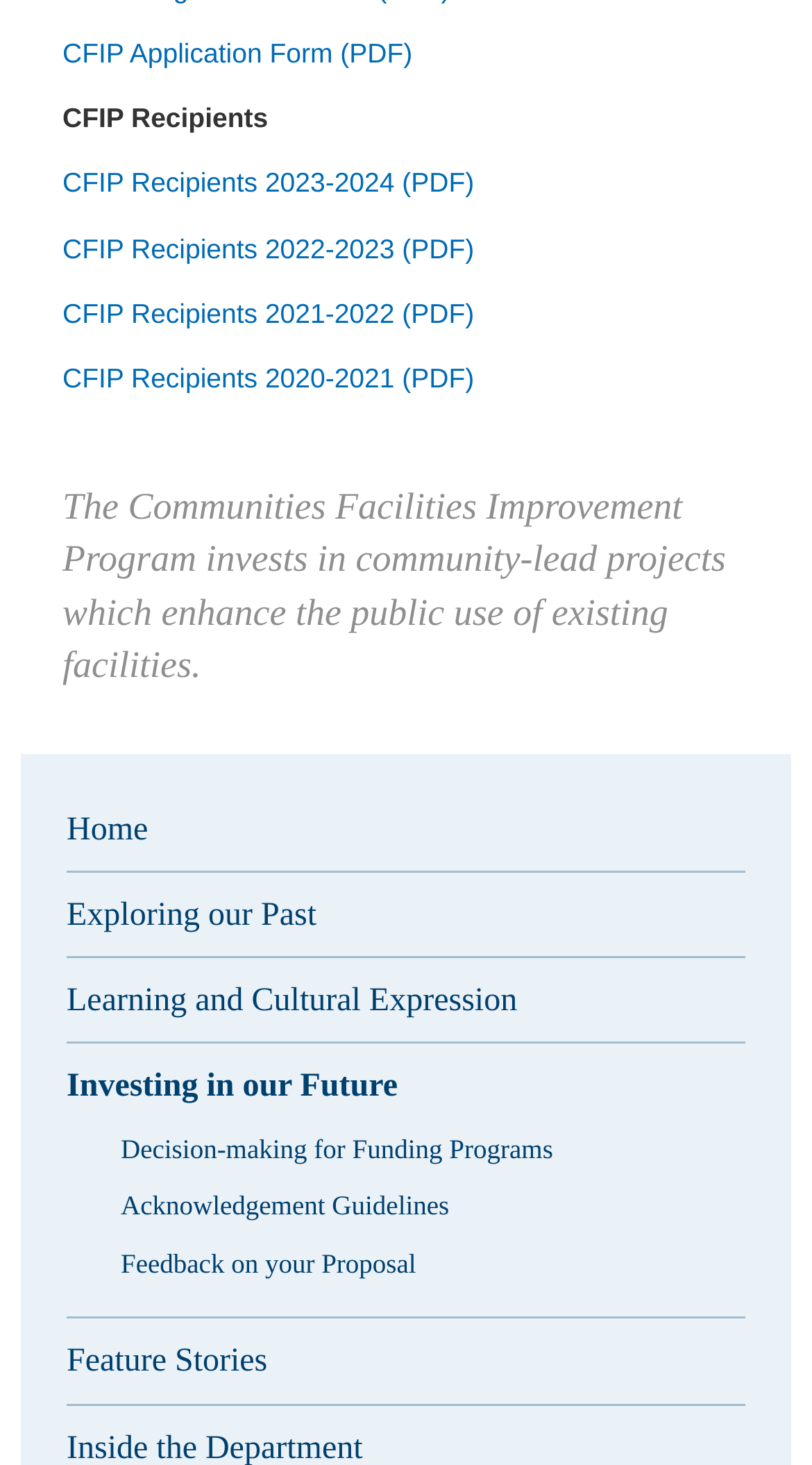Answer the following query concisely with a single word or phrase:
What is the topic of the 'Learning and Cultural Expression' link?

Cultural Expression